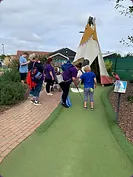What is the atmosphere of the scene?
Refer to the screenshot and answer in one word or phrase.

Joyful and inclusive